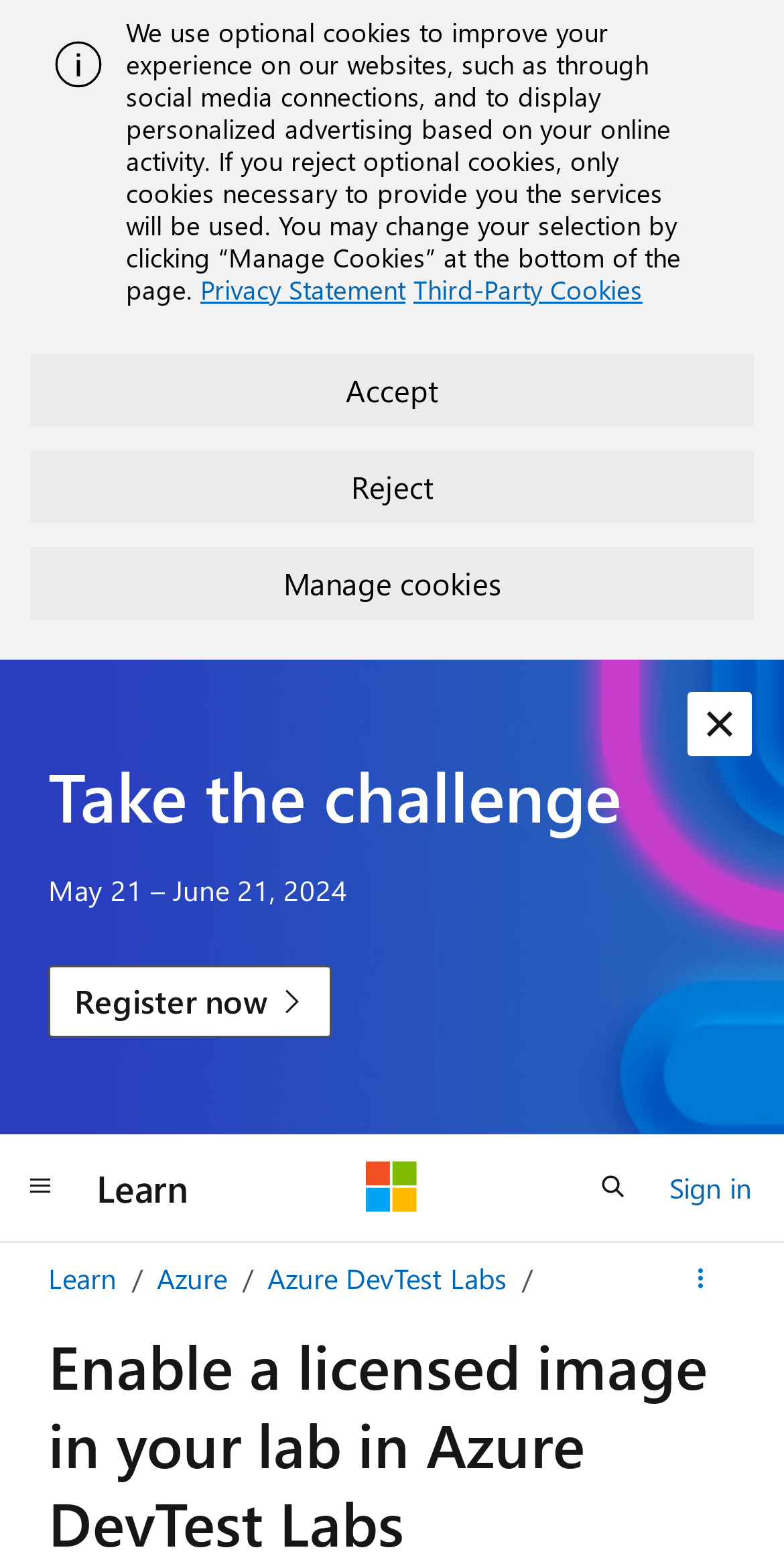Identify the bounding box coordinates for the element you need to click to achieve the following task: "Sign in". The coordinates must be four float values ranging from 0 to 1, formatted as [left, top, right, bottom].

[0.854, 0.744, 0.959, 0.777]